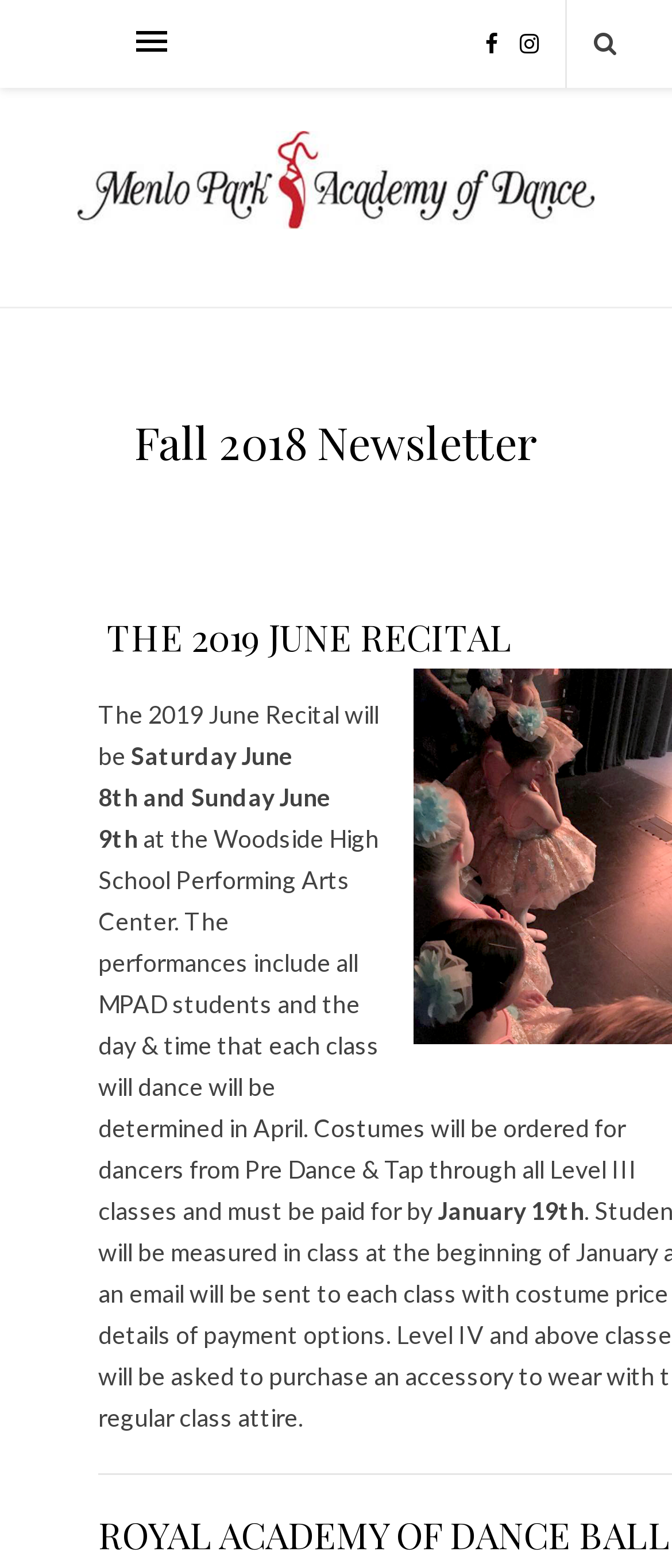Write an extensive caption that covers every aspect of the webpage.

The webpage is the Fall 2018 Newsletter of Menlo Park Academy of Dance. At the top left, there is a link with a popup menu. On the top right, there are two links, one with a Facebook icon and another with a Twitter icon. Below these links, there is a large heading that spans the width of the page, displaying the name "Menlo Park Academy of Dance". This heading contains a link to the academy's website and an image of the academy's logo. 

Below the academy's name, there is a subheading "Fall 2018 Newsletter" that also spans the width of the page. Following this subheading, there is a non-descriptive text element containing a single non-breaking space character. 

At the bottom of the page, there is a generic element displaying the date "January 19th".